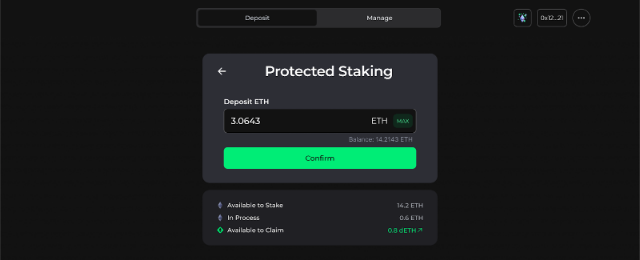Answer the question with a single word or phrase: 
What is the maximum allowable balance for deposit?

MAX